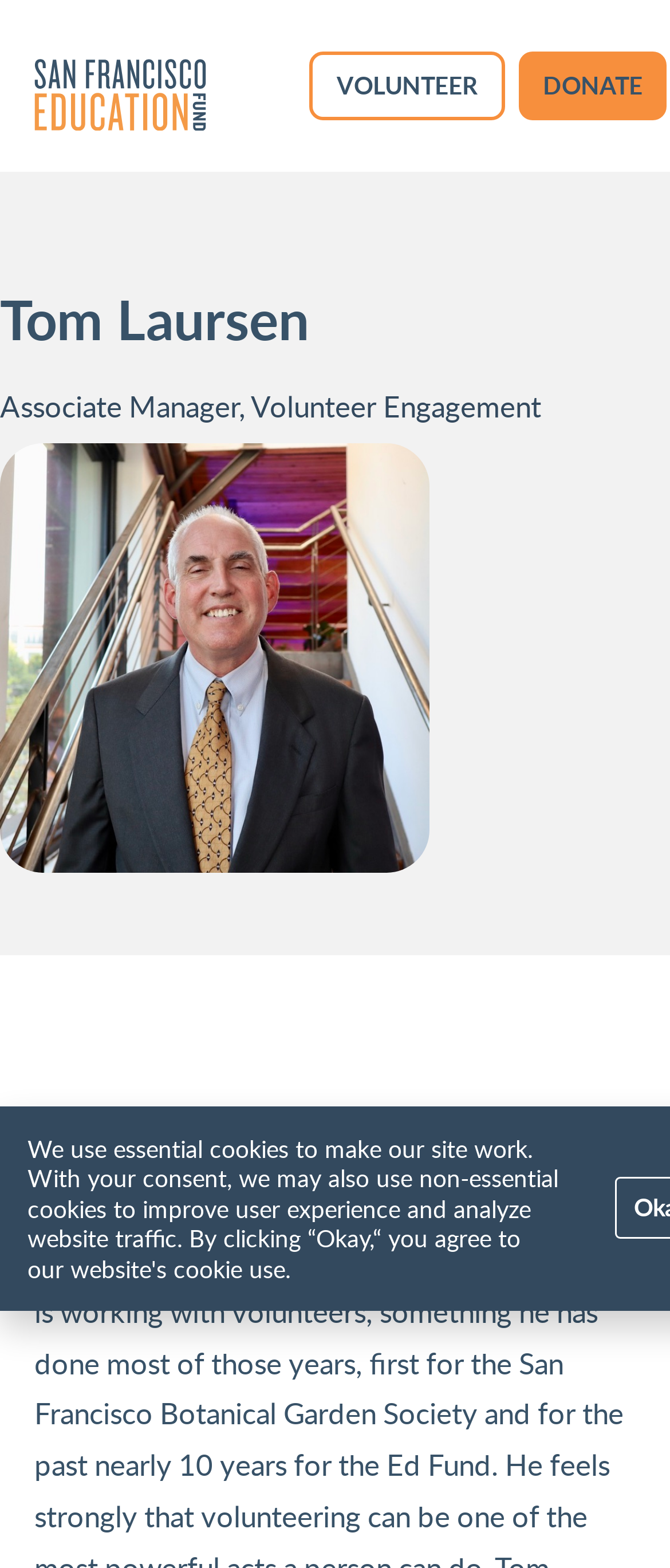What is Tom's job title?
Answer the question with a detailed explanation, including all necessary information.

By looking at the webpage, I can see a heading that says 'Tom Laursen' and another heading below it that says 'Associate Manager, Volunteer Engagement'. Therefore, Tom's job title is Associate Manager.